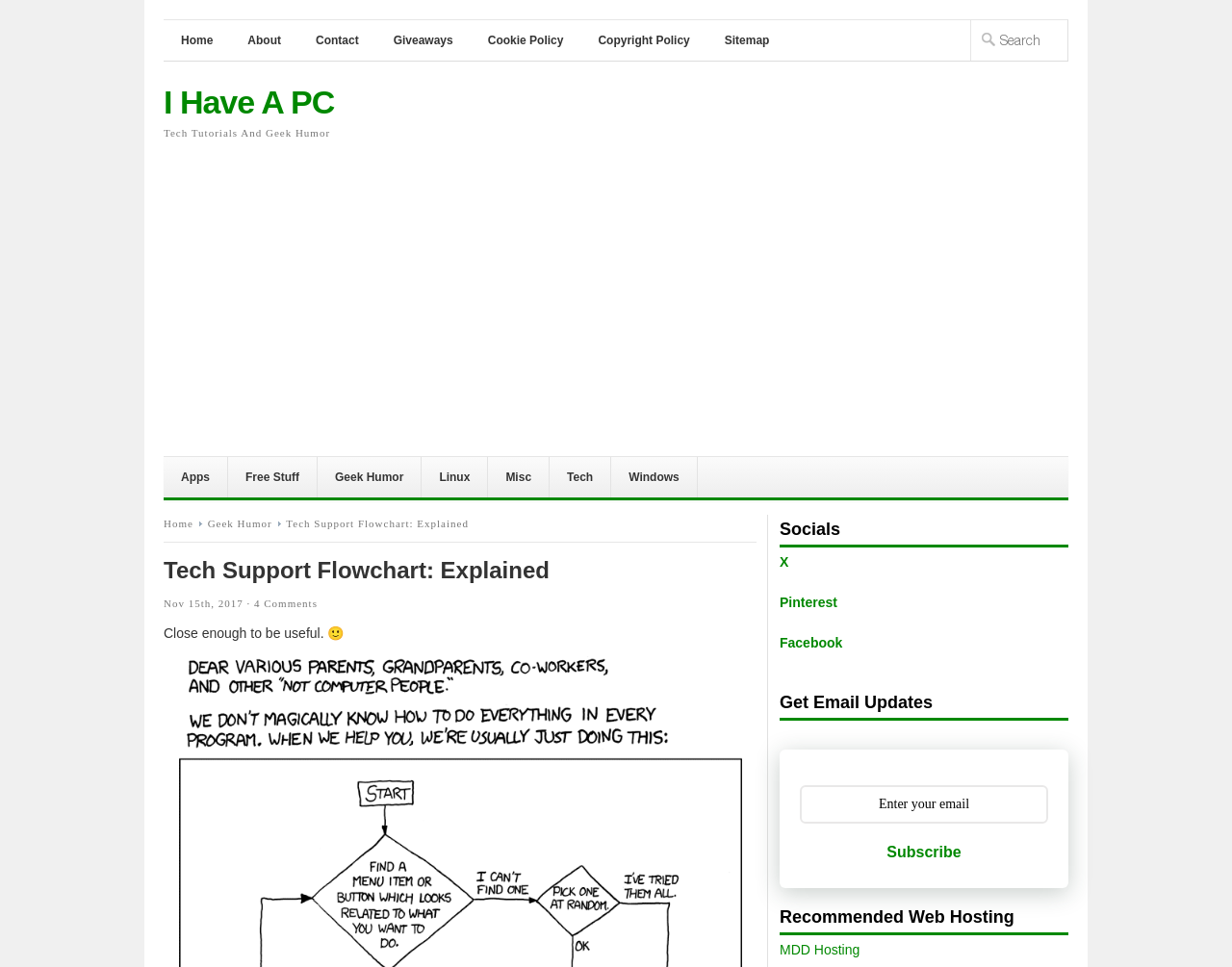Kindly provide the bounding box coordinates of the section you need to click on to fulfill the given instruction: "Go to the home page".

[0.133, 0.022, 0.187, 0.062]